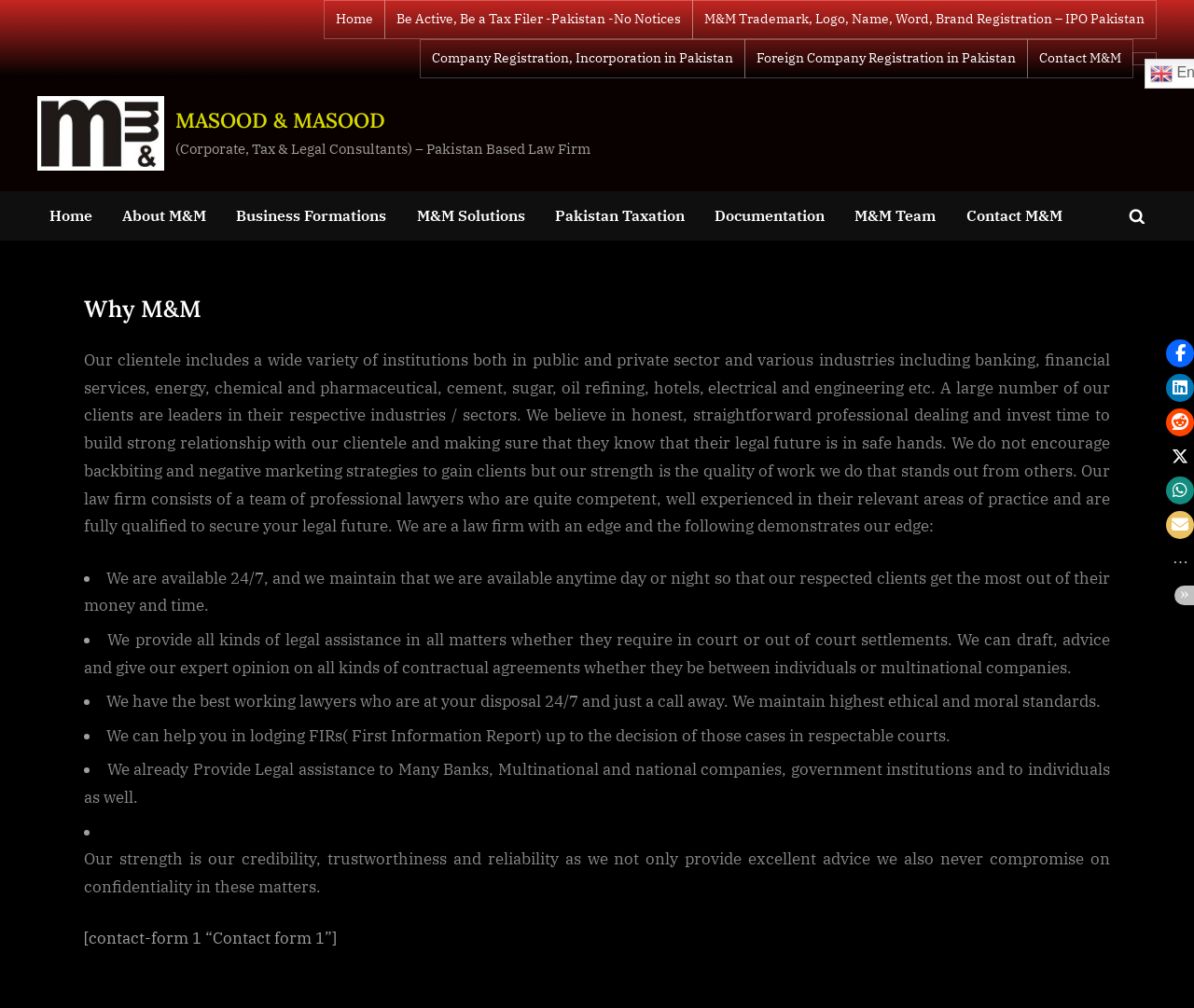Can you give a comprehensive explanation to the question given the content of the image?
Is the law firm available 24/7?

This answer can be obtained by looking at the StaticText element with the text 'We are available 24/7, and we maintain that we are available anytime day or night so that our respected clients get the most out of their money and time.' which explicitly states that the law firm is available 24/7.